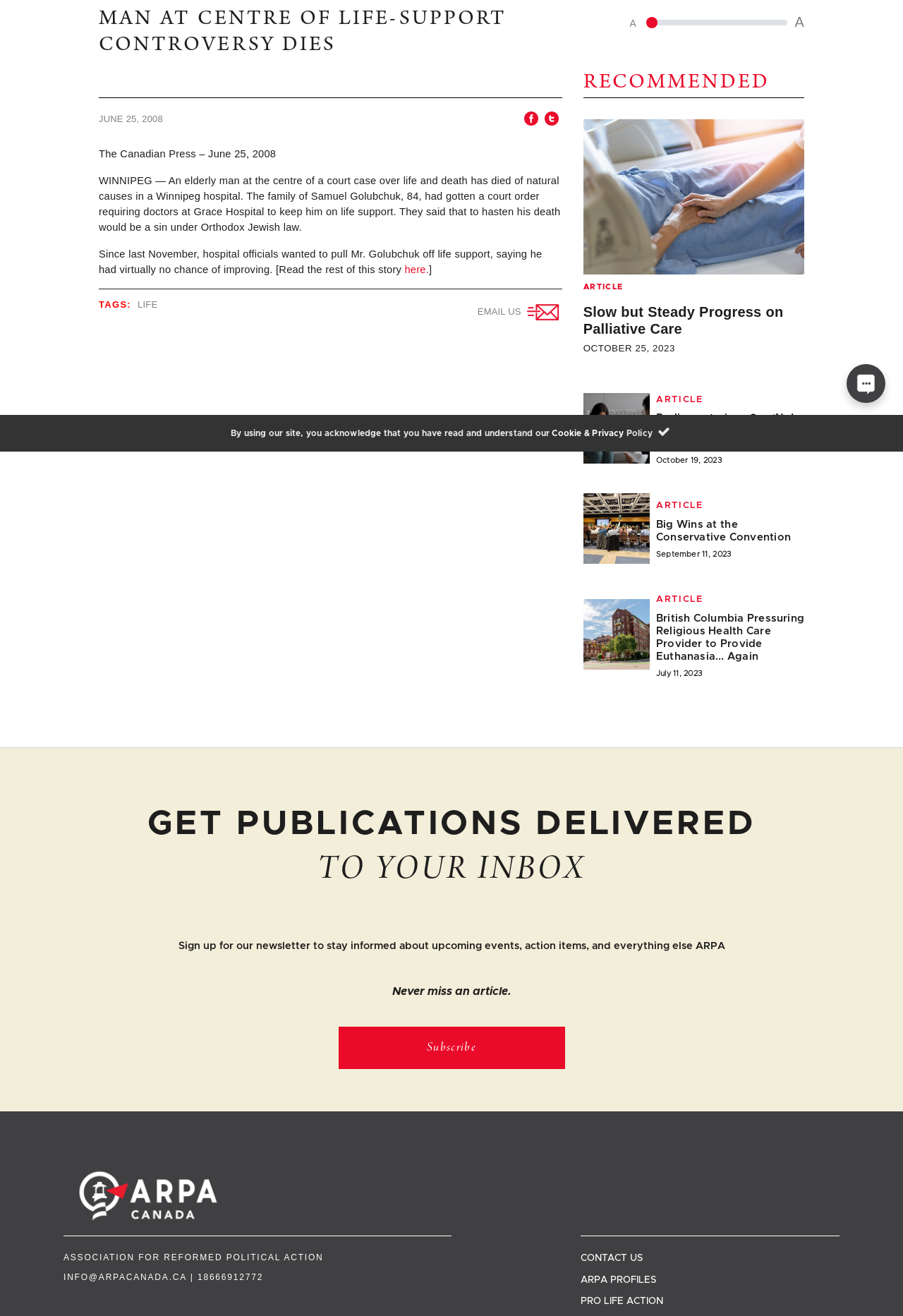Find and provide the bounding box coordinates for the UI element described with: "Subscribe".

[0.375, 0.78, 0.625, 0.813]